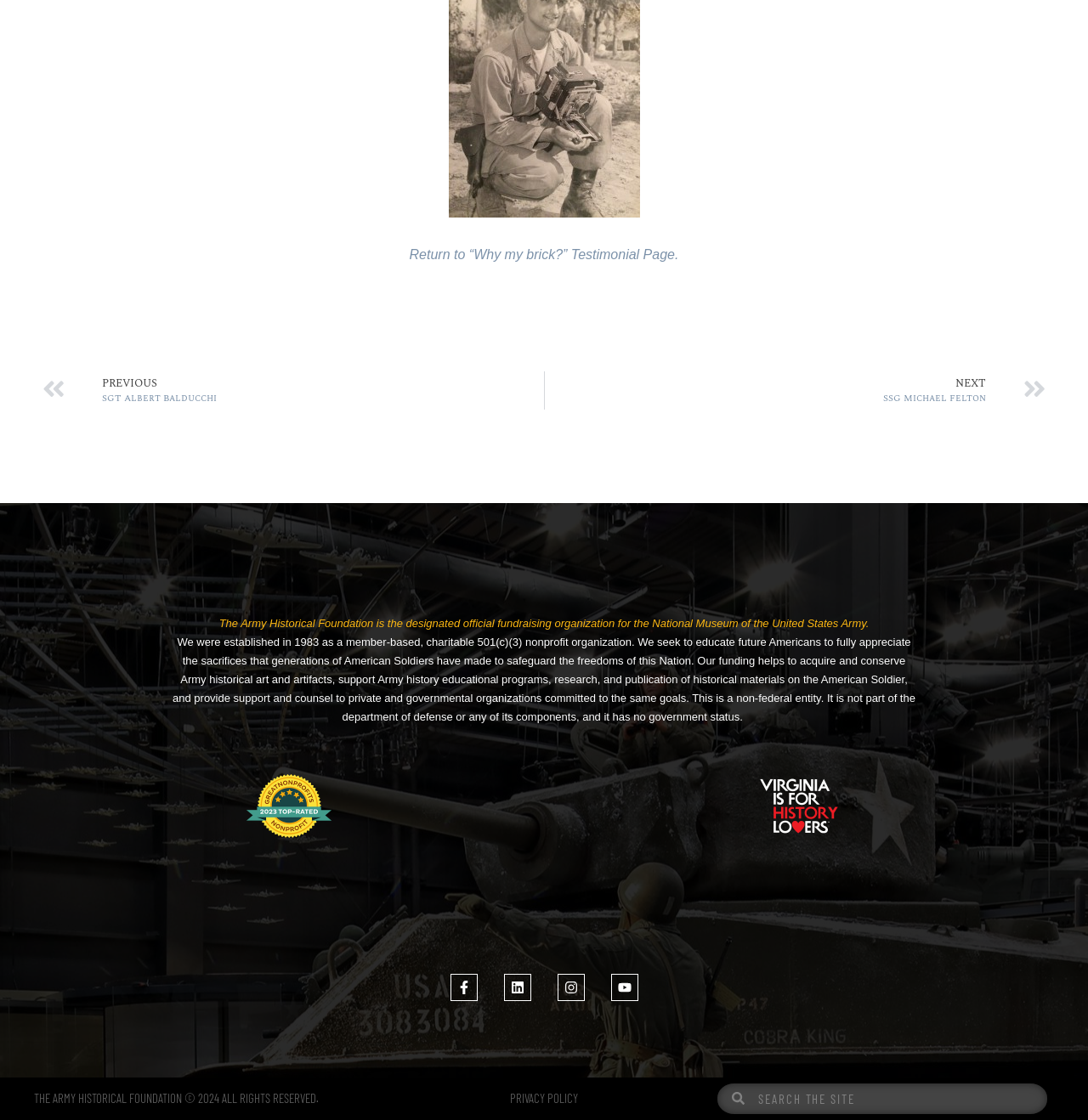Given the description: "alt="Roddy"", determine the bounding box coordinates of the UI element. The coordinates should be formatted as four float numbers between 0 and 1, [left, top, right, bottom].

[0.412, 0.184, 0.588, 0.197]